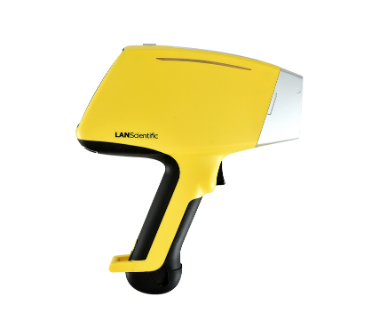Provide an in-depth description of the image.

The image showcases a handheld X-ray fluorescence (XRF) analyzer from LANScientific, designed for high-performance analysis and testing. Its vibrant yellow casing and ergonomic handle emphasize its portability and user-friendly design. This innovative device is capable of conducting qualitative and quantitative analyses of various materials, including solids, powders, and liquids. Ideal for professionals in fields such as geology, environmental science, and material science, the XRF analyzer facilitates precise material analysis and is a key tool in material characterization processes.